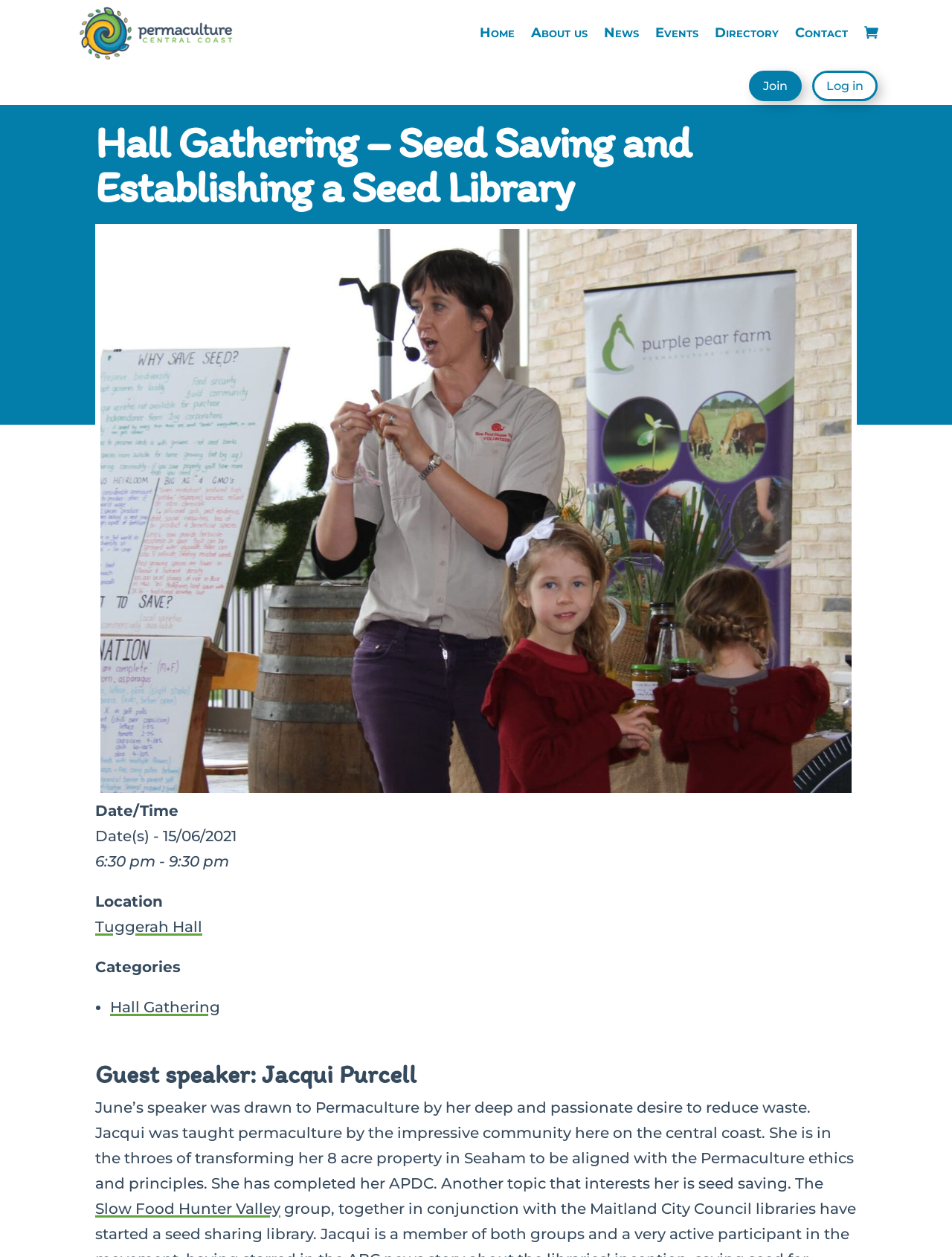What is the time of the Hall Gathering event?
Relying on the image, give a concise answer in one word or a brief phrase.

6:30 pm - 9:30 pm